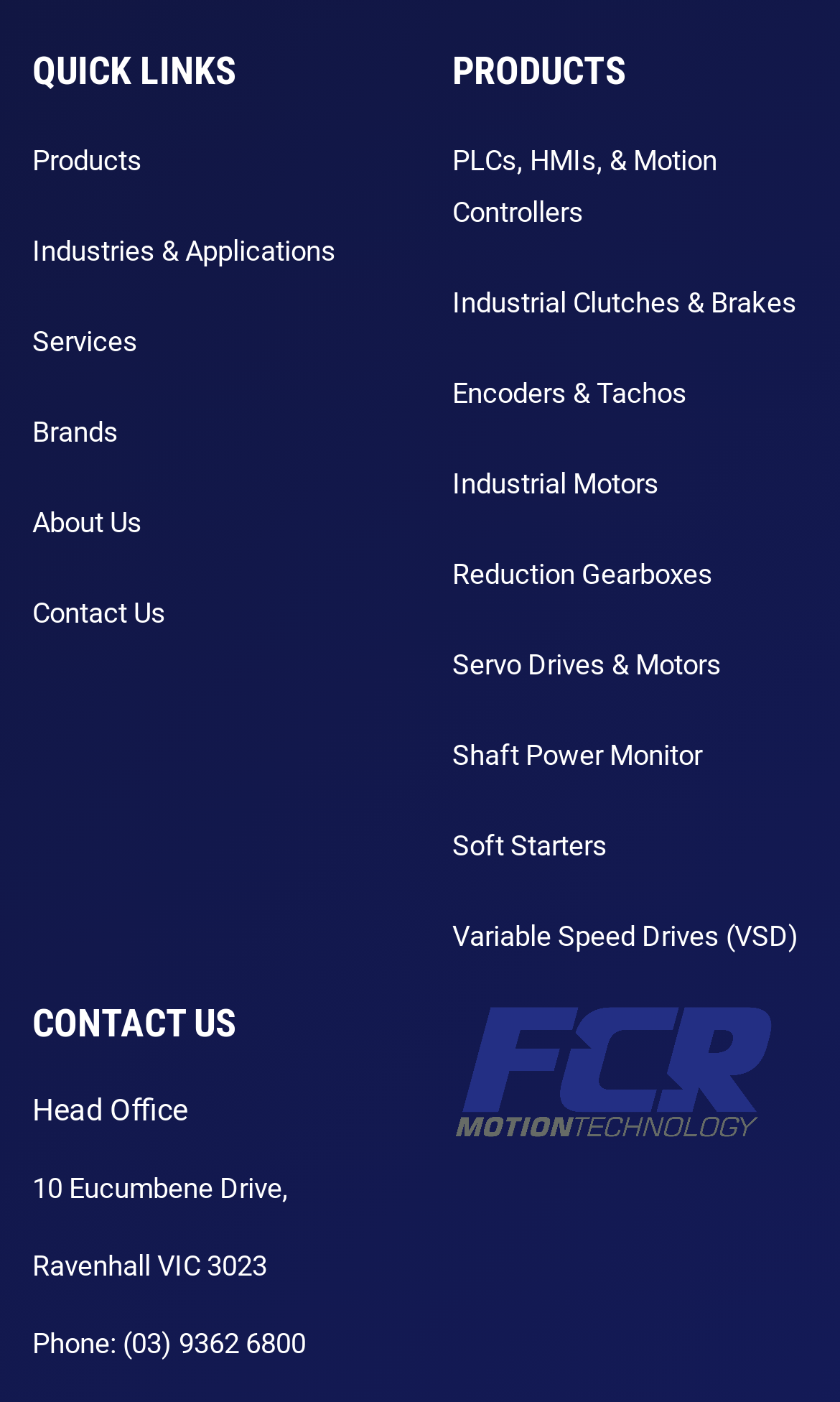Determine the bounding box coordinates of the element that should be clicked to execute the following command: "Call the phone number".

[0.146, 0.947, 0.364, 0.97]